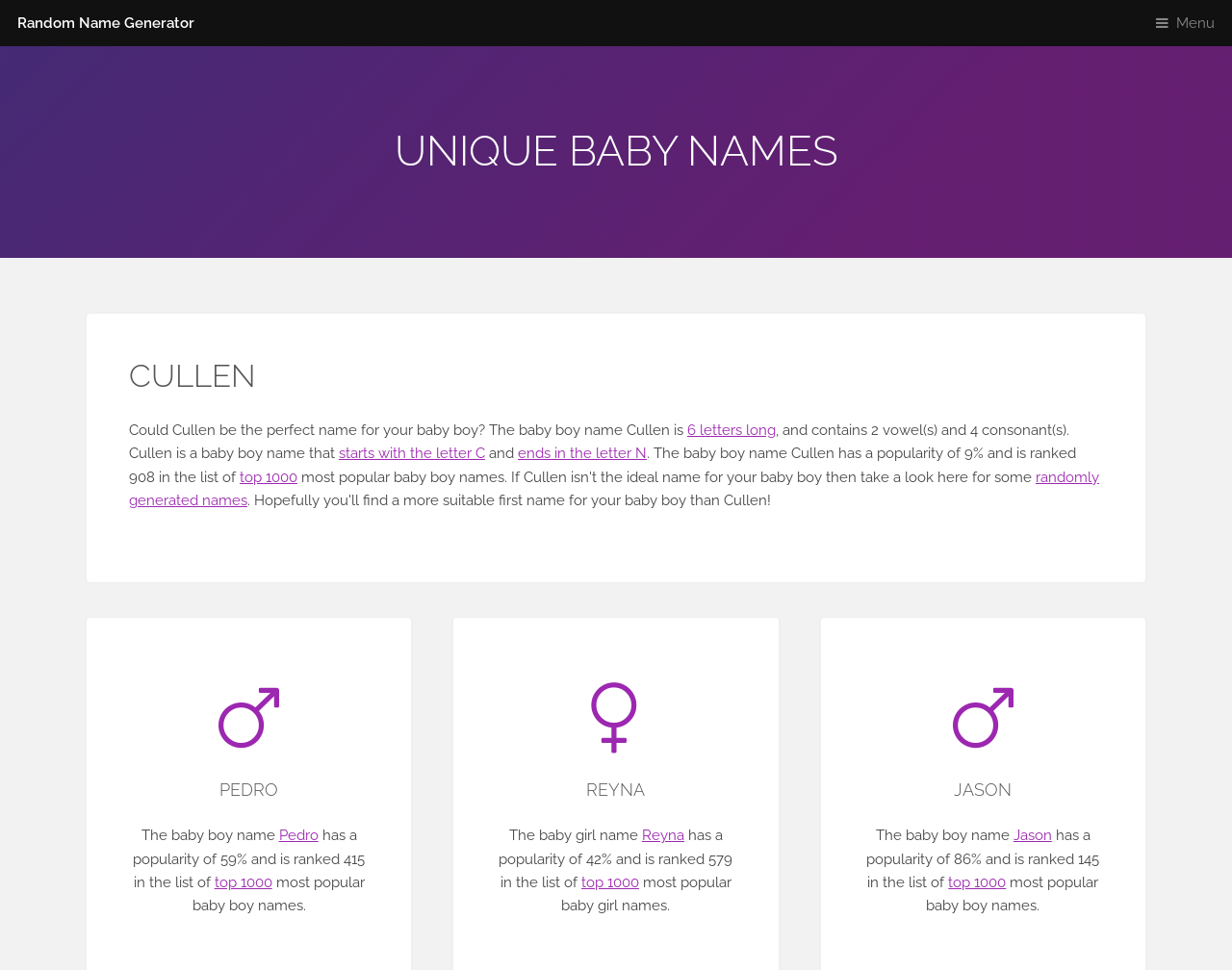Return the bounding box coordinates of the UI element that corresponds to this description: "Terms And Conditions". The coordinates must be given as four float numbers in the range of 0 and 1, [left, top, right, bottom].

None